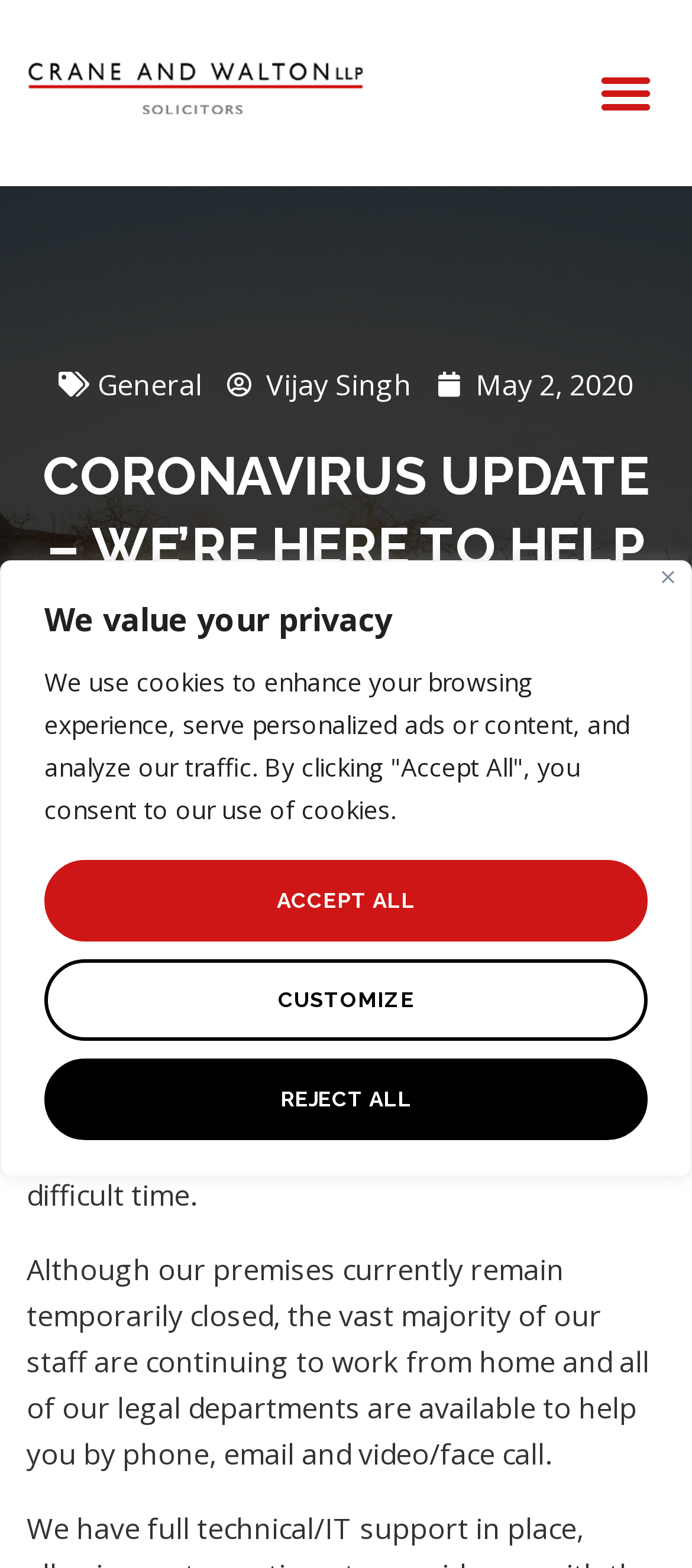Determine the bounding box coordinates of the clickable area required to perform the following instruction: "view contributors". The coordinates should be represented as four float numbers between 0 and 1: [left, top, right, bottom].

None